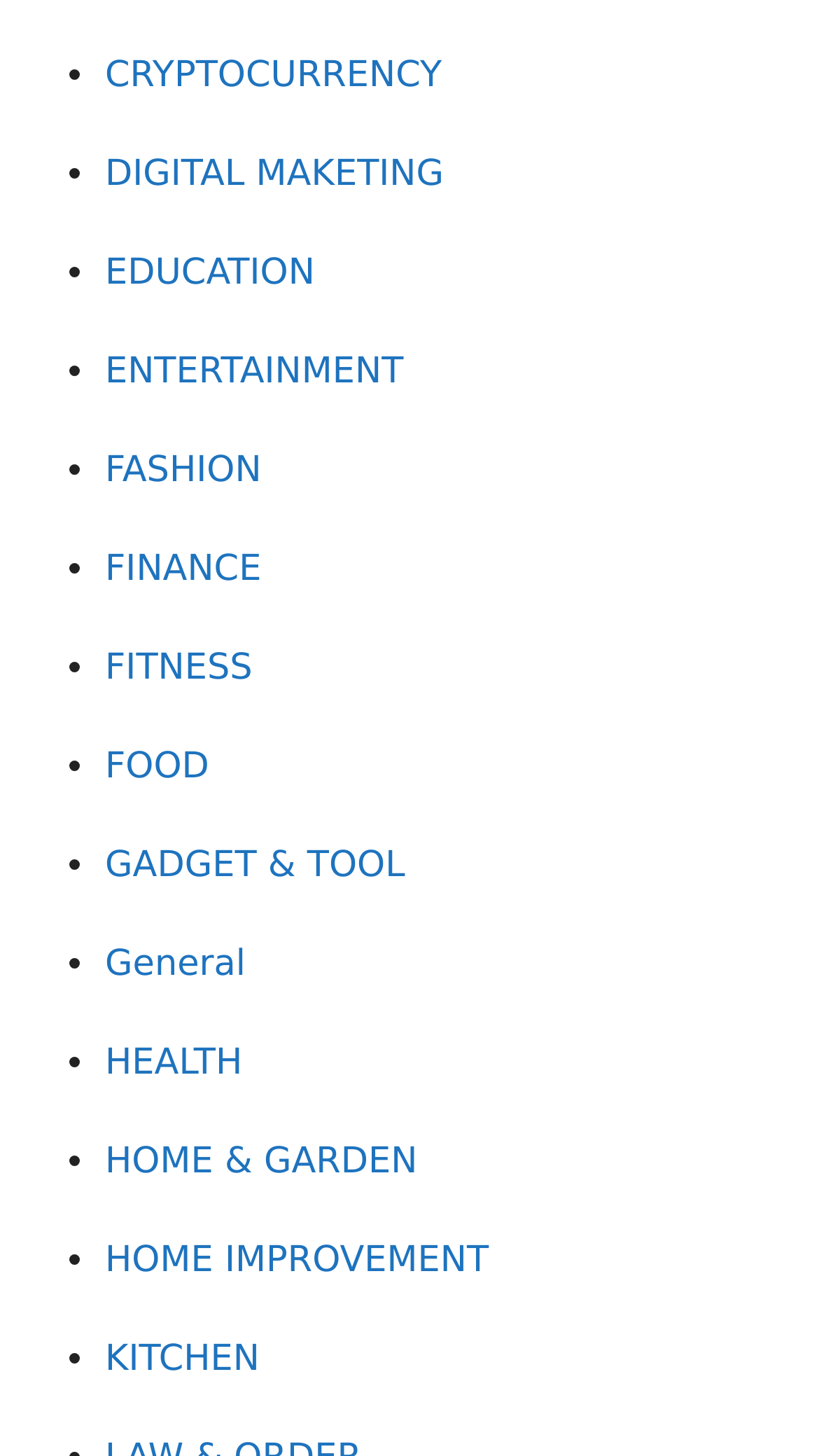Answer the following in one word or a short phrase: 
Is FINANCE a category?

Yes